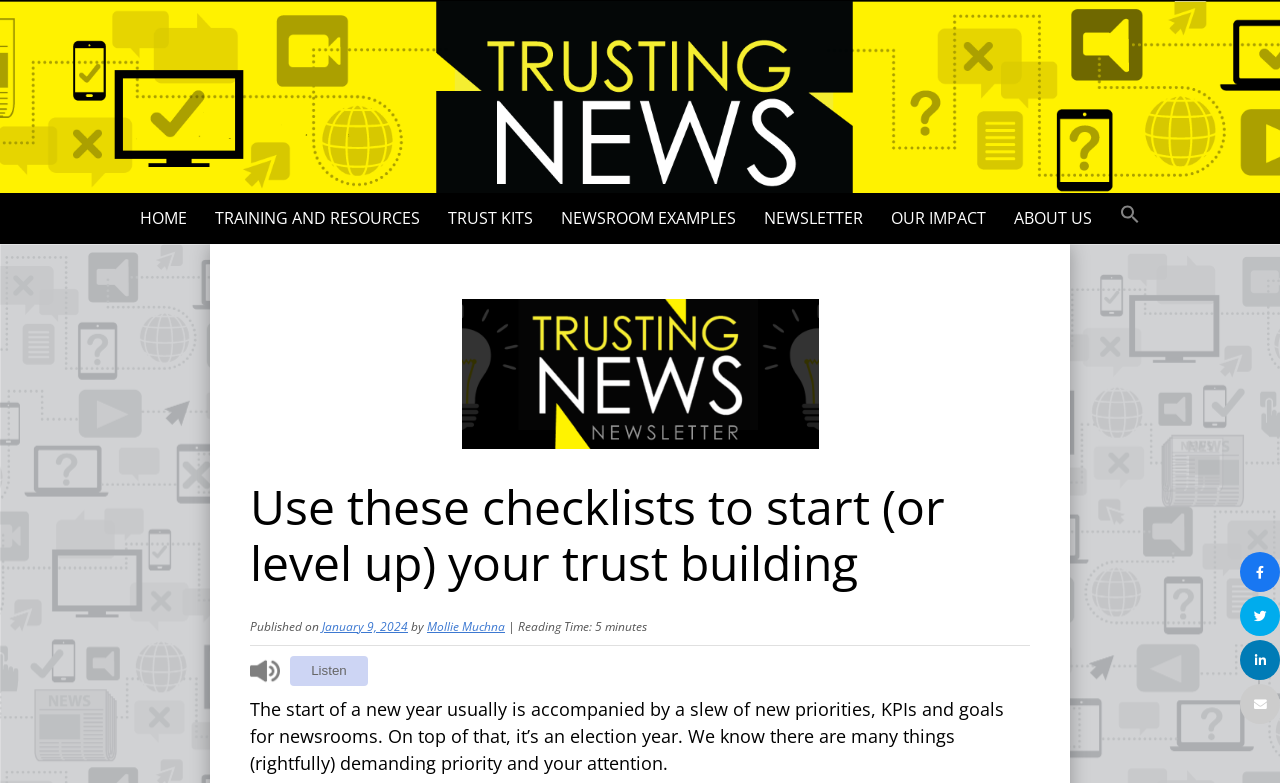Locate the bounding box coordinates of the element you need to click to accomplish the task described by this instruction: "Go to HOME page".

[0.1, 0.246, 0.155, 0.312]